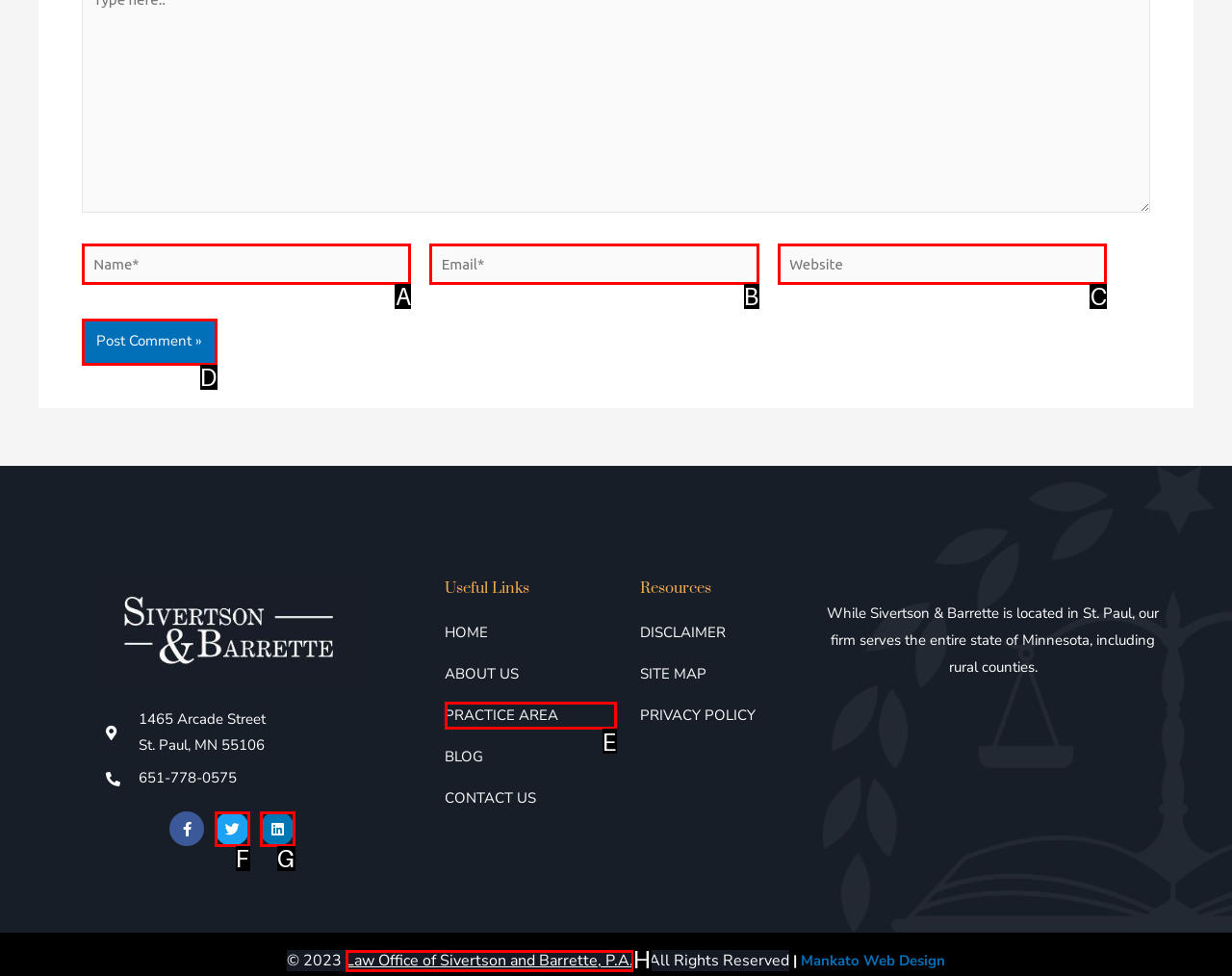Choose the option that best matches the description: PRACTICE AREA
Indicate the letter of the matching option directly.

E